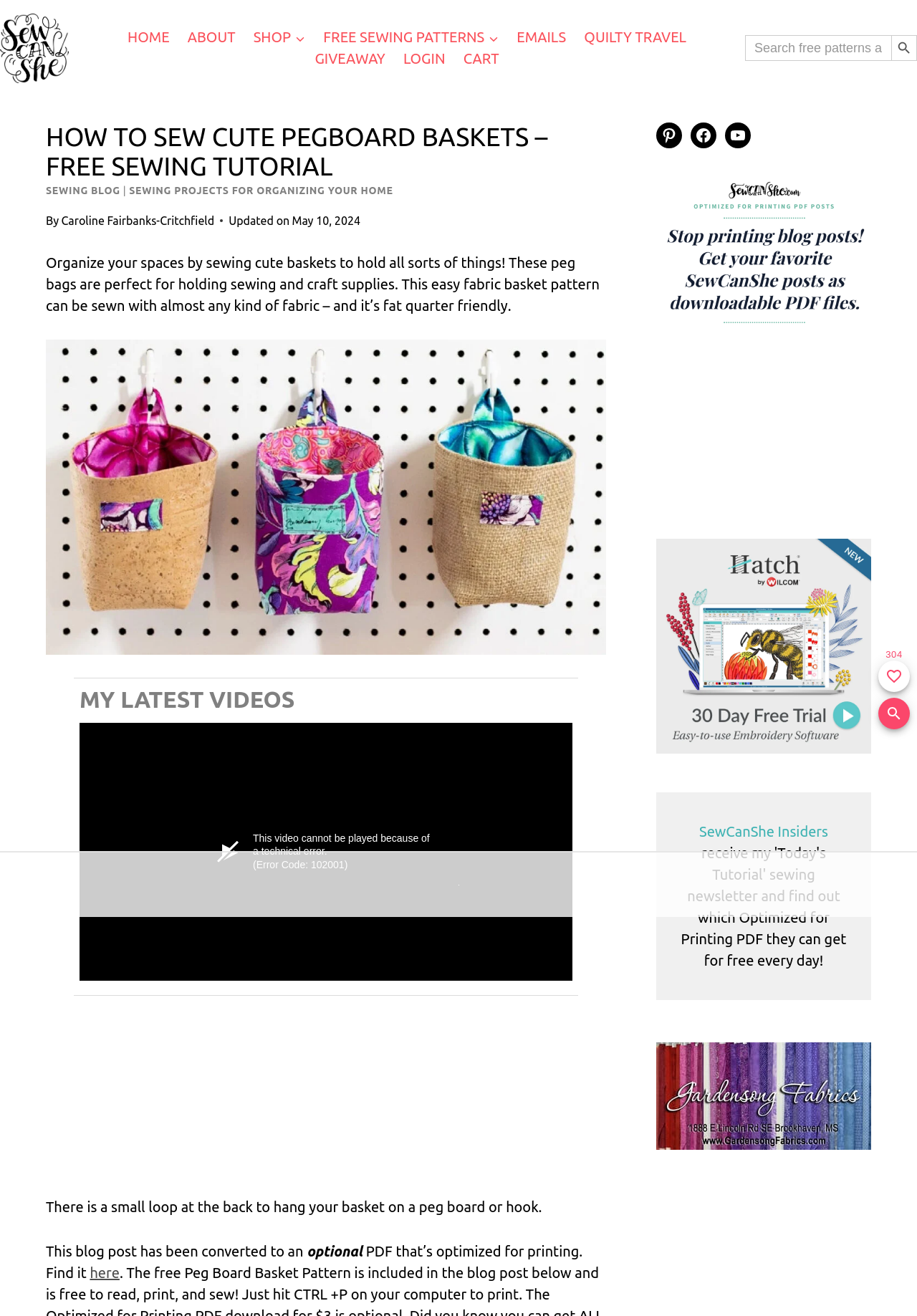What is the author of the blog post?
Using the picture, provide a one-word or short phrase answer.

Caroline Fairbanks-Critchfield